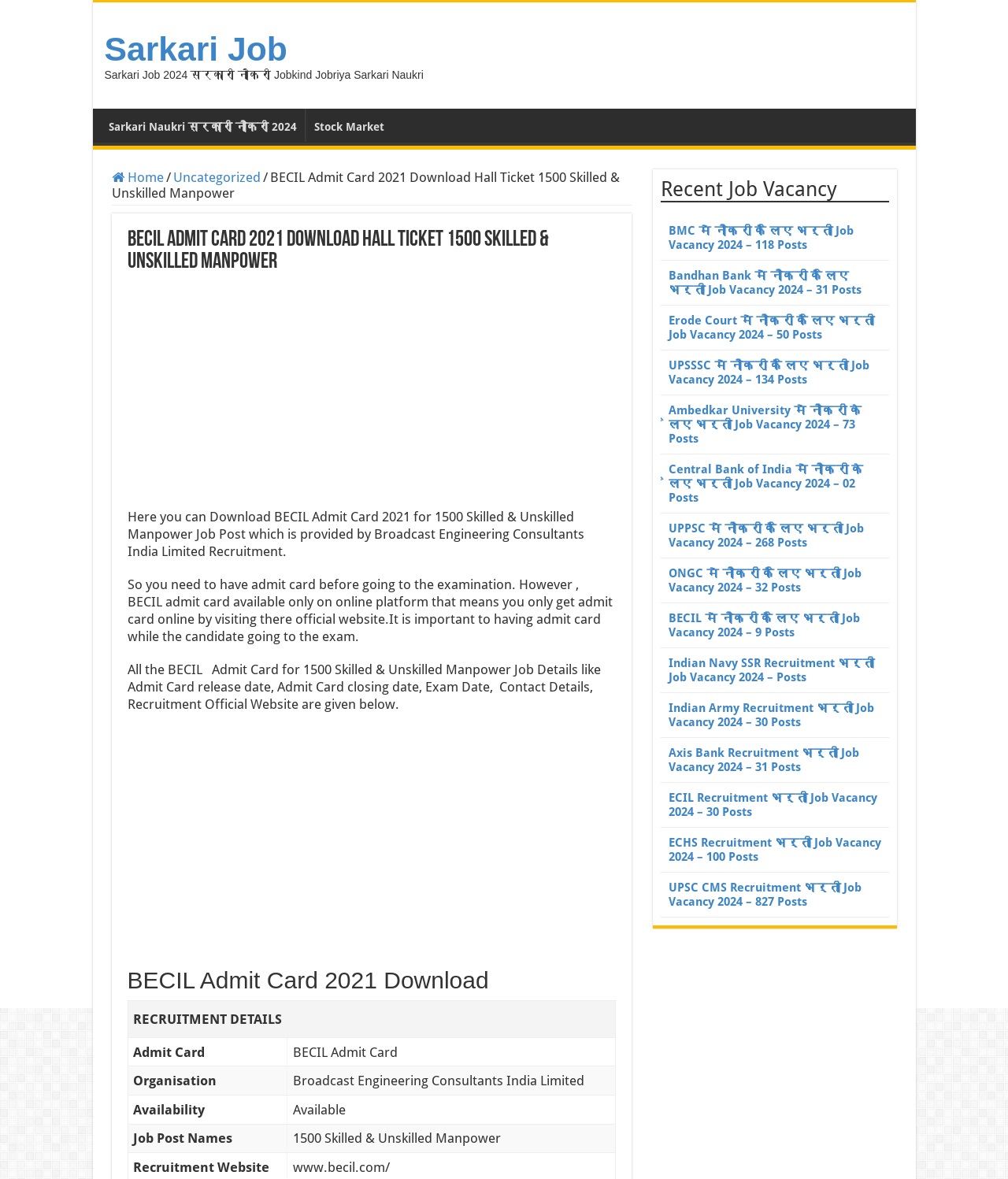Identify the bounding box coordinates necessary to click and complete the given instruction: "View recent job vacancy 'BMC में नौकरी के लिए भर्ती Job Vacancy 2024 – 118 Posts'".

[0.663, 0.19, 0.846, 0.214]